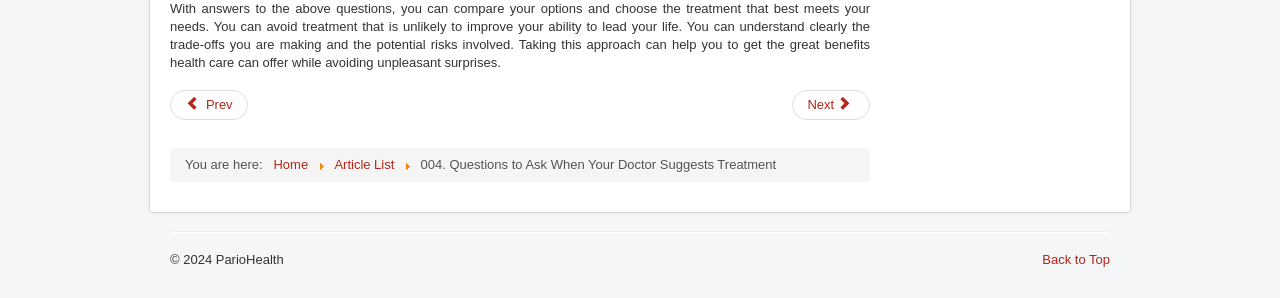Use a single word or phrase to answer the question:
What is the orientation of the separator element?

Horizontal